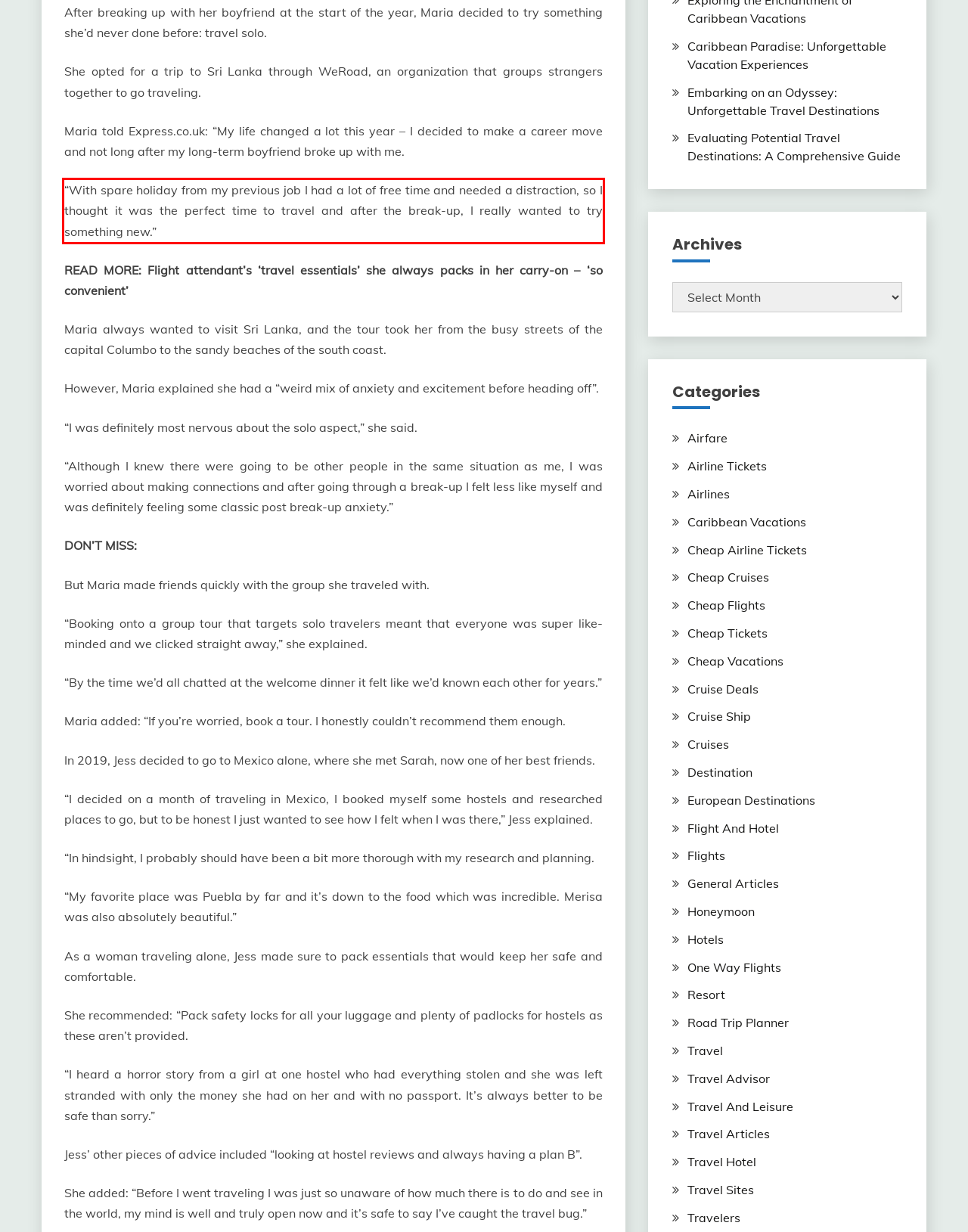Extract and provide the text found inside the red rectangle in the screenshot of the webpage.

“With spare holiday from my previous job I had a lot of free time and needed a distraction, so I thought it was the perfect time to travel and after the break-up, I really wanted to try something new.”